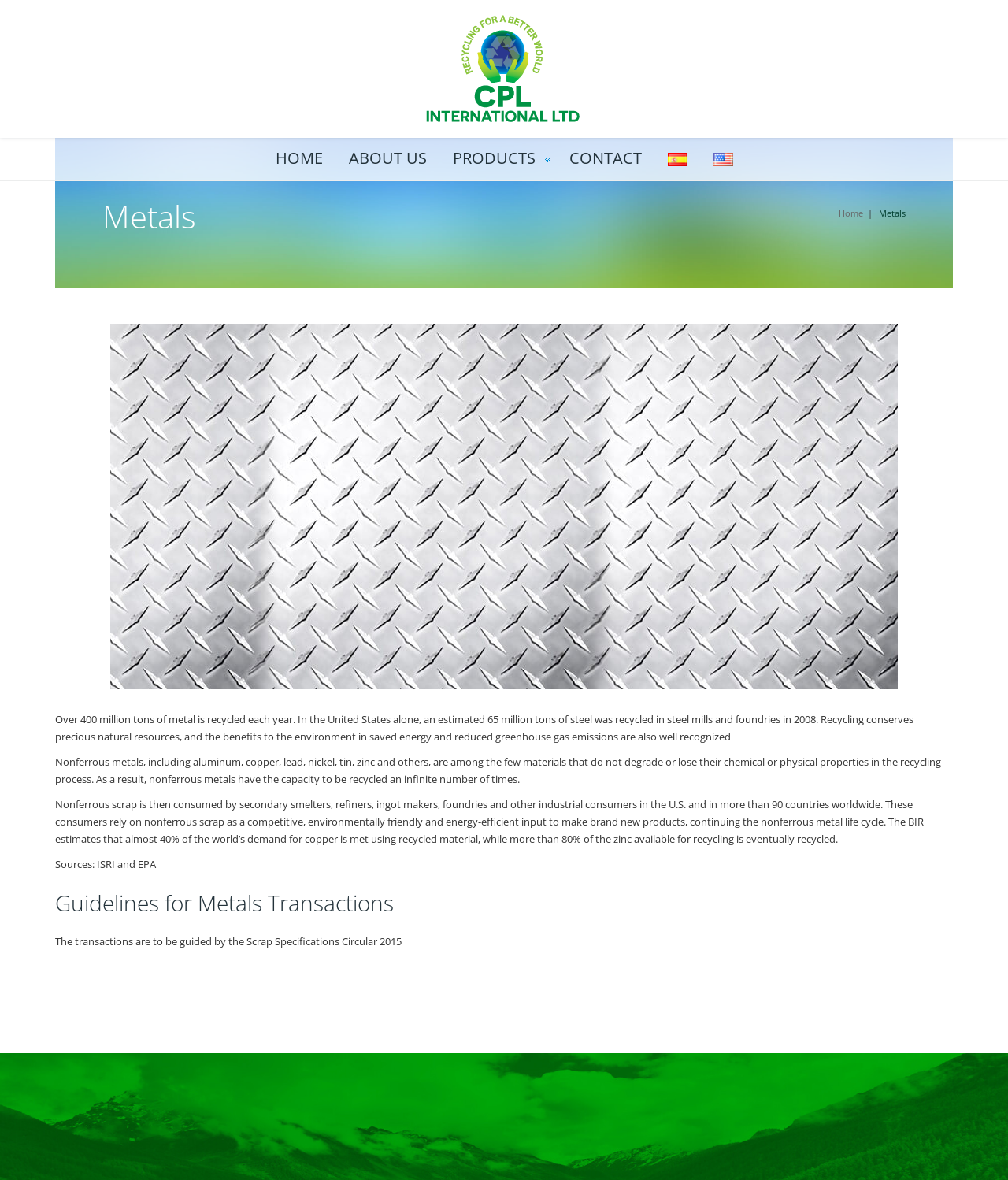Identify the bounding box coordinates of the clickable region necessary to fulfill the following instruction: "Browse the PRODUCTS section". The bounding box coordinates should be four float numbers between 0 and 1, i.e., [left, top, right, bottom].

[0.449, 0.127, 0.547, 0.142]